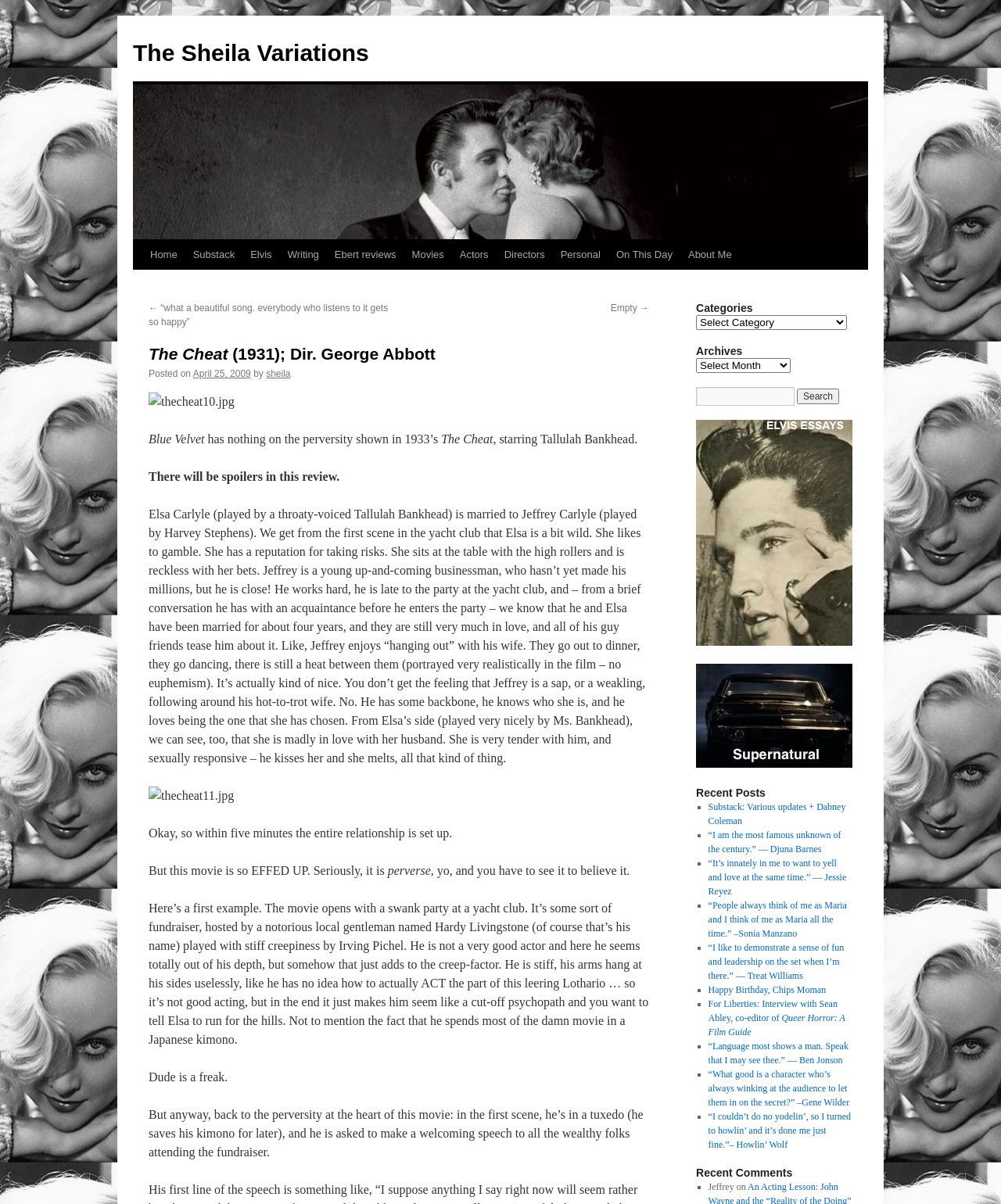Extract the main title from the webpage and generate its text.

The Cheat (1931); Dir. George Abbott